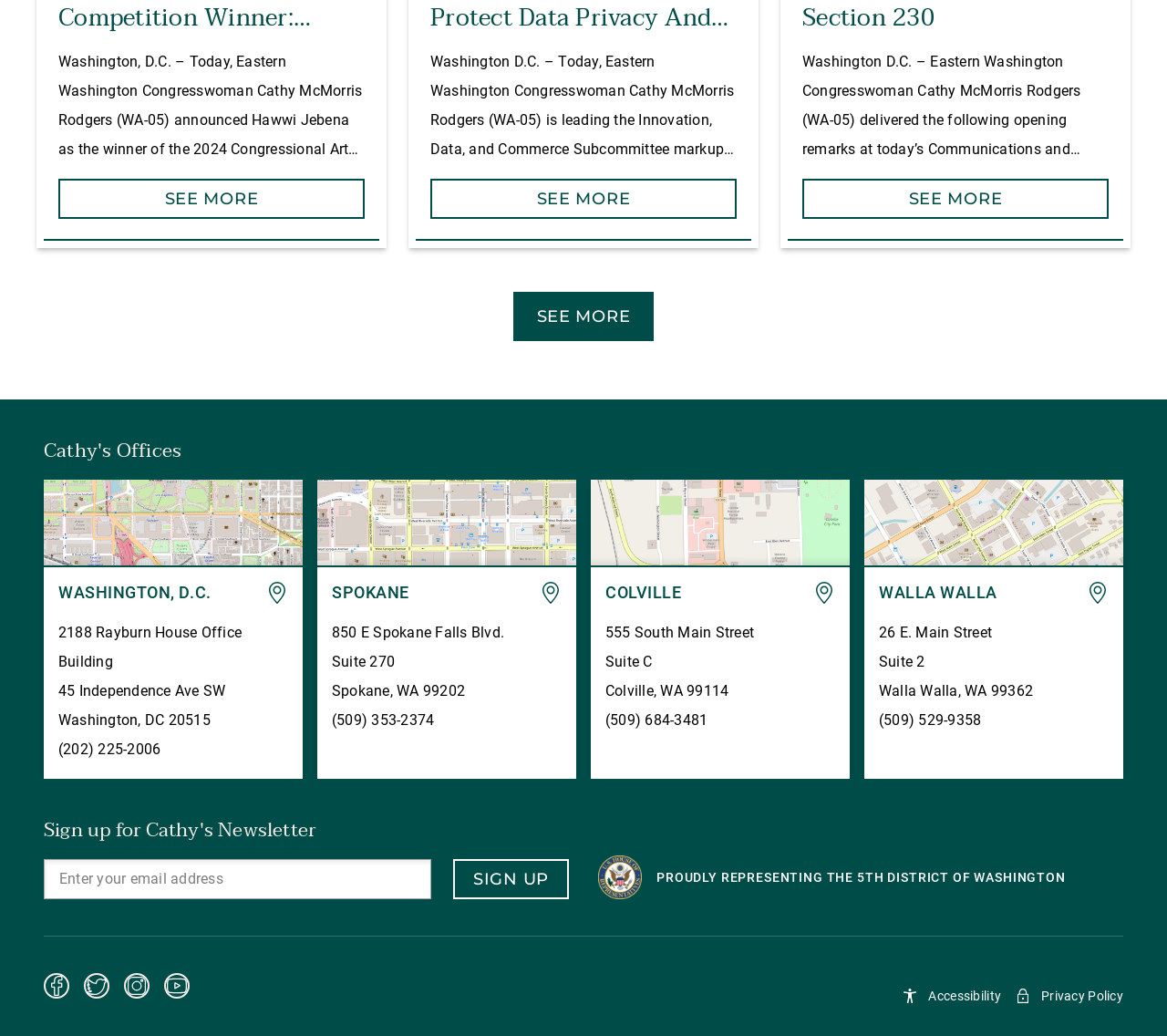Locate the bounding box of the UI element defined by this description: "aria-label="youtube"". The coordinates should be given as four float numbers between 0 and 1, formatted as [left, top, right, bottom].

[0.141, 0.939, 0.162, 0.964]